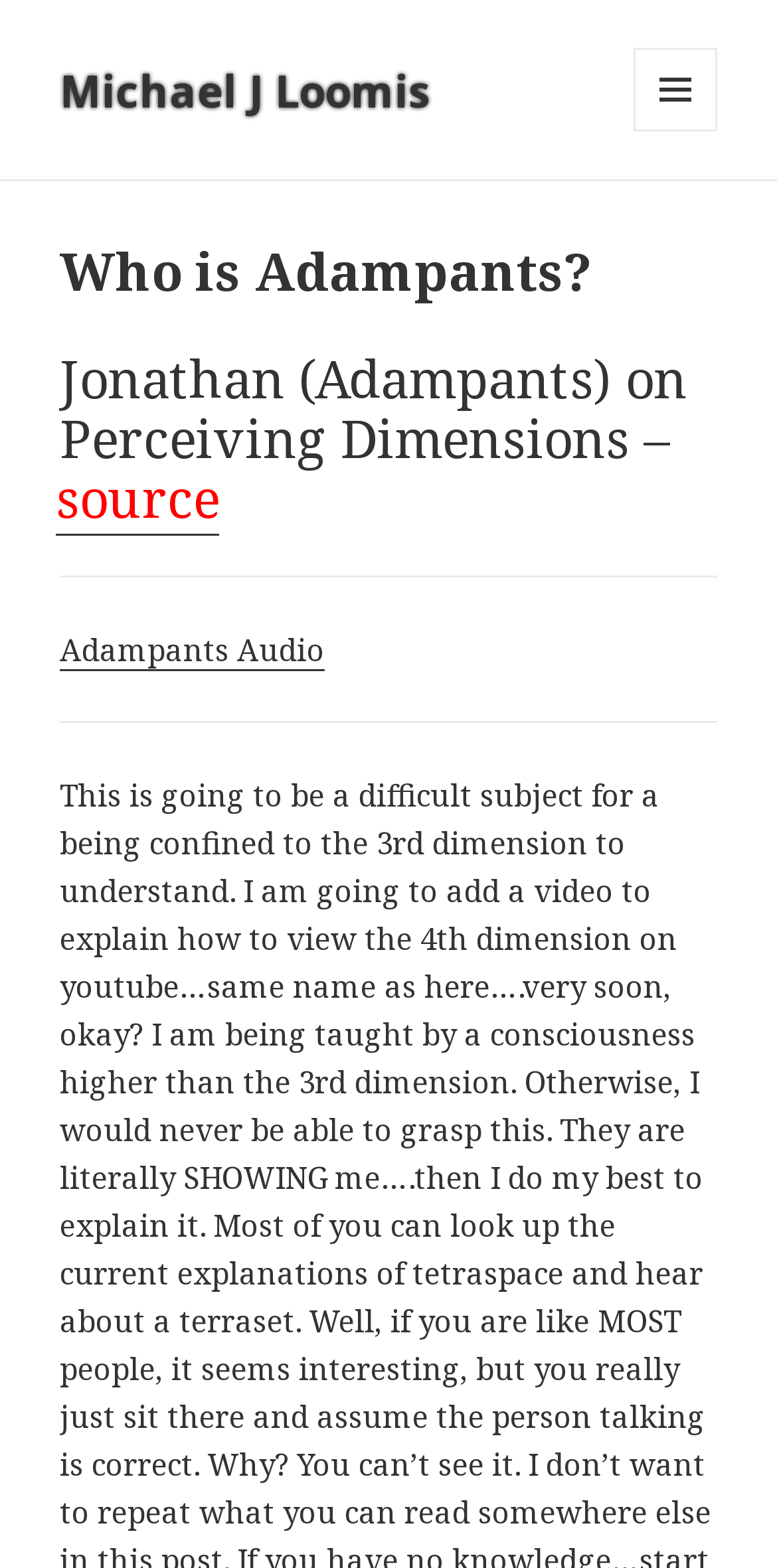Respond with a single word or phrase to the following question:
What is the text of the link that comes after 'Perceiving Dimensions –'?

source